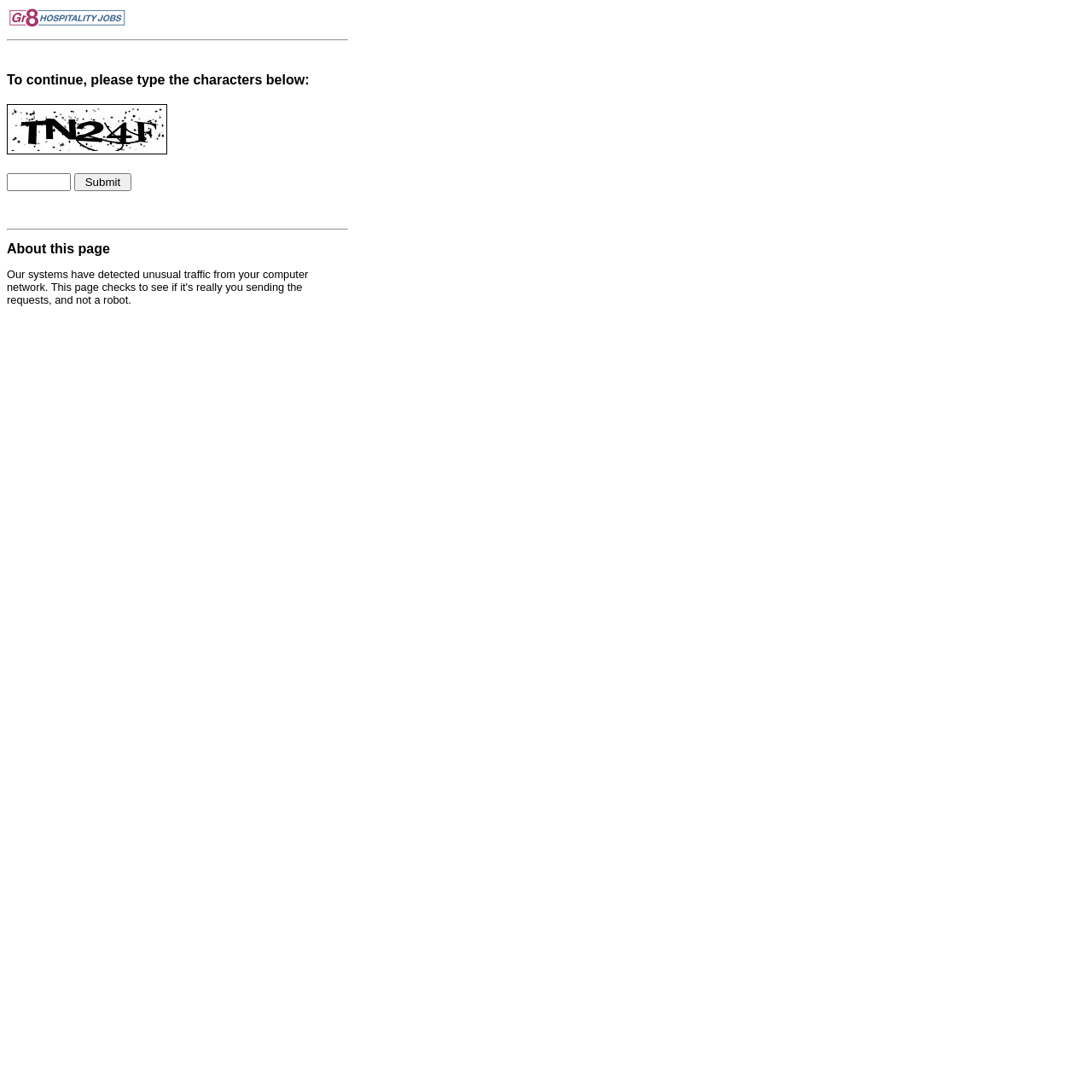What is the function of the button below the textbox?
From the image, provide a succinct answer in one word or a short phrase.

Submit